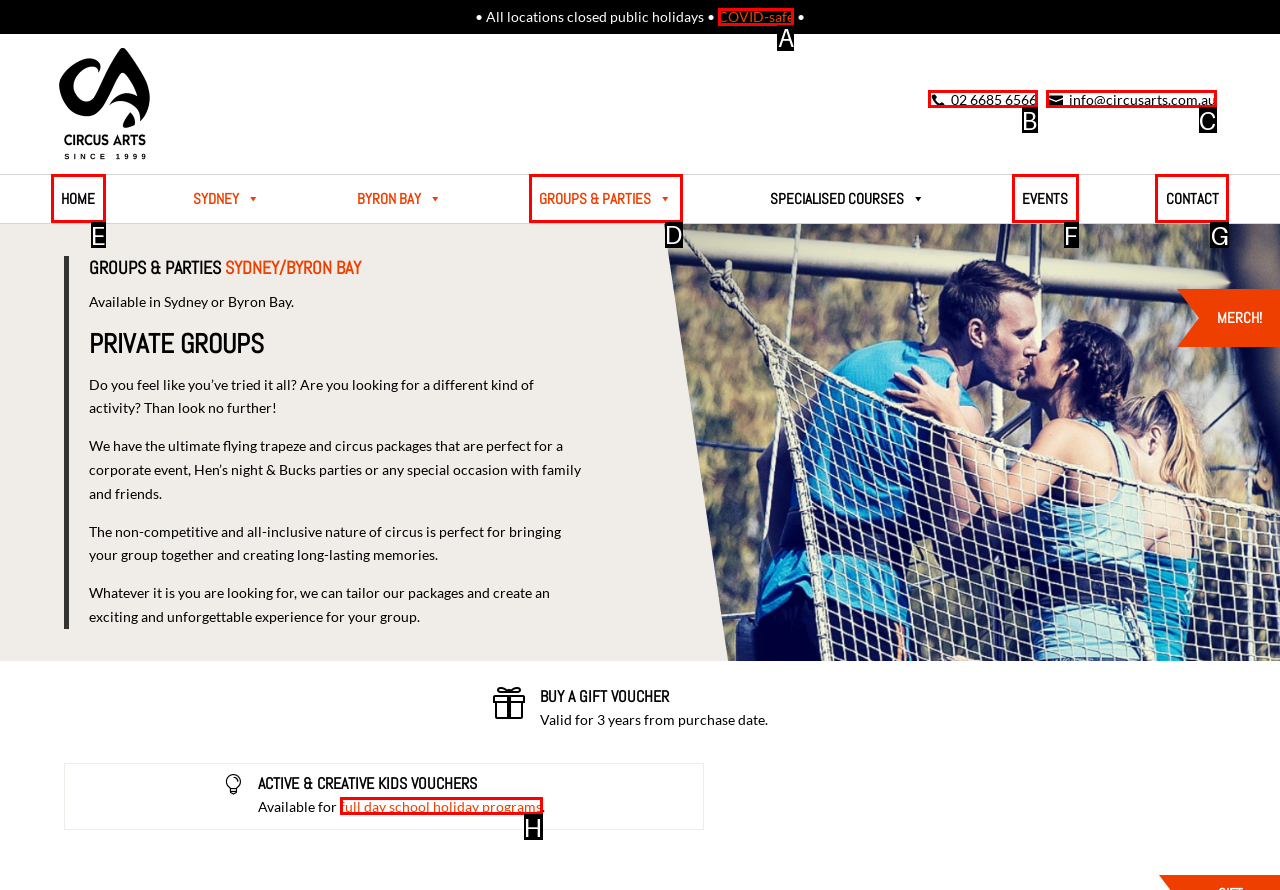Indicate the HTML element that should be clicked to perform the task: Explore the GROUPS & PARTIES option Reply with the letter corresponding to the chosen option.

D